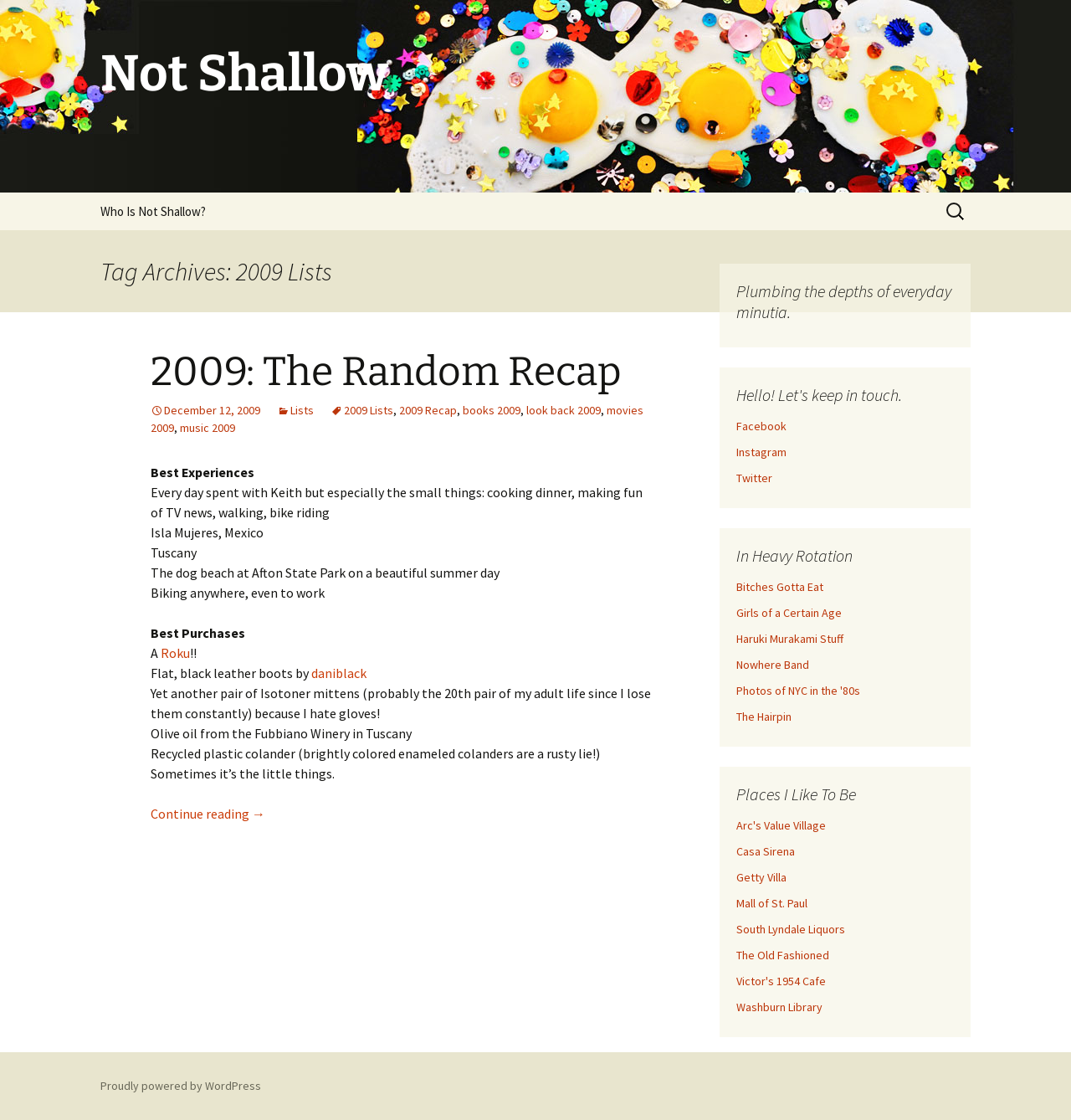Produce an elaborate caption capturing the essence of the webpage.

This webpage is titled "2009 Lists | Not Shallow" and has a prominent header with the same title at the top. Below the header, there is a link to "Skip to content" and a search bar with a label "Search for:".

The main content of the page is divided into sections. The first section has a header "Tag Archives: 2009 Lists" and contains an article titled "2009: The Random Recap". This article has a list of links to related topics, including "2009 Recap", "books 2009", "look back 2009", "movies 2009", and "music 2009".

Below the article title, there are two sections: "Best Experiences" and "Best Purchases". The "Best Experiences" section lists several personal experiences, including spending time with Keith, traveling to Isla Mujeres, Mexico, and biking. The "Best Purchases" section lists several items, including a Roku, flat black leather boots, and olive oil from Tuscany.

At the bottom of the page, there are several sections with links to various websites and social media platforms, including Facebook, Instagram, Twitter, and several blogs and websites. There is also a section titled "Places I Like To Be" with links to various locations, including Arc's Value Village, Casa Sirena, and the Getty Villa.

Finally, at the very bottom of the page, there is a footer with a link to WordPress, indicating that the website is powered by WordPress.